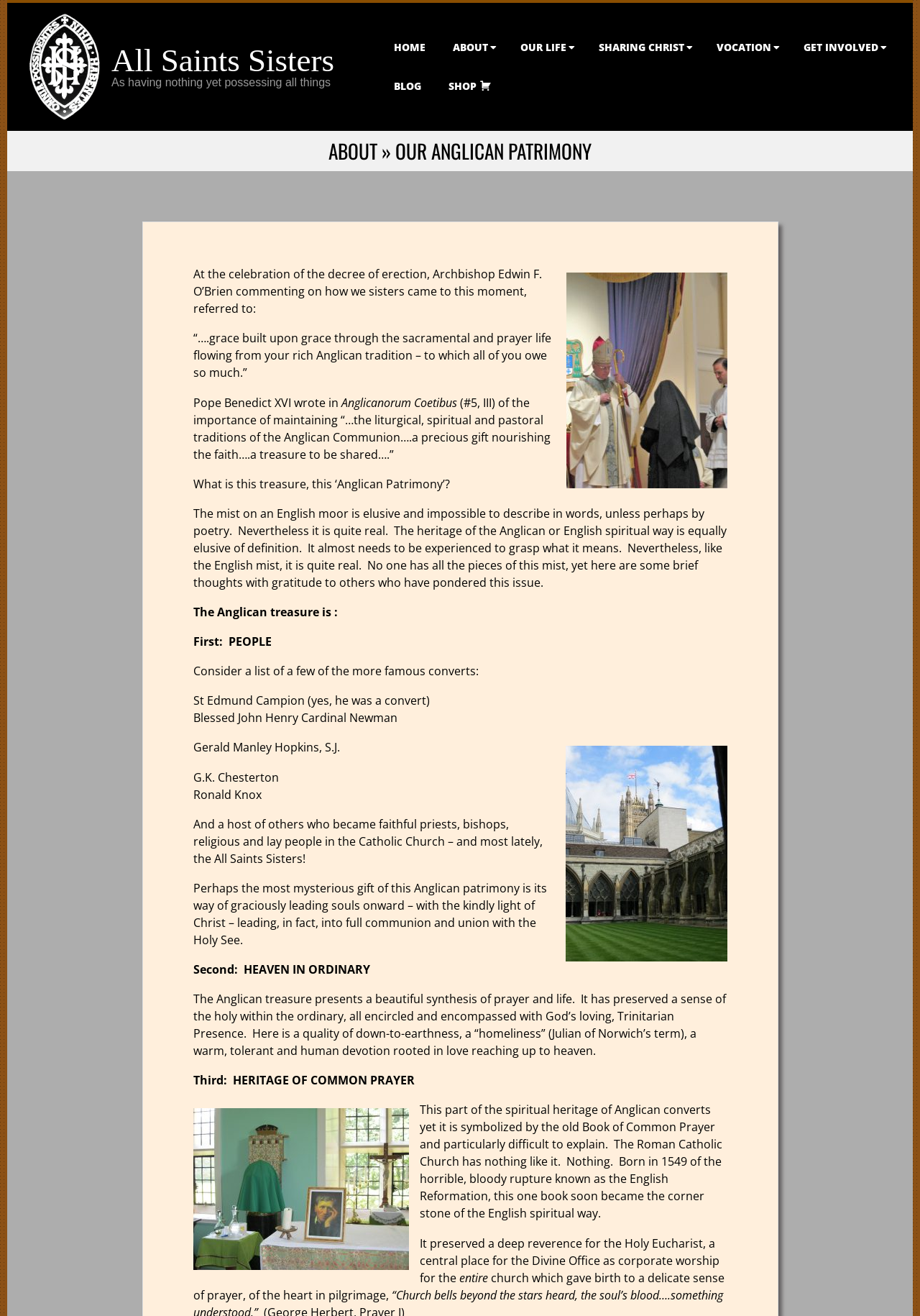Locate the coordinates of the bounding box for the clickable region that fulfills this instruction: "Click the 'ABOUT » OUR ANGLICAN PATRIMONY' heading".

[0.031, 0.105, 0.969, 0.125]